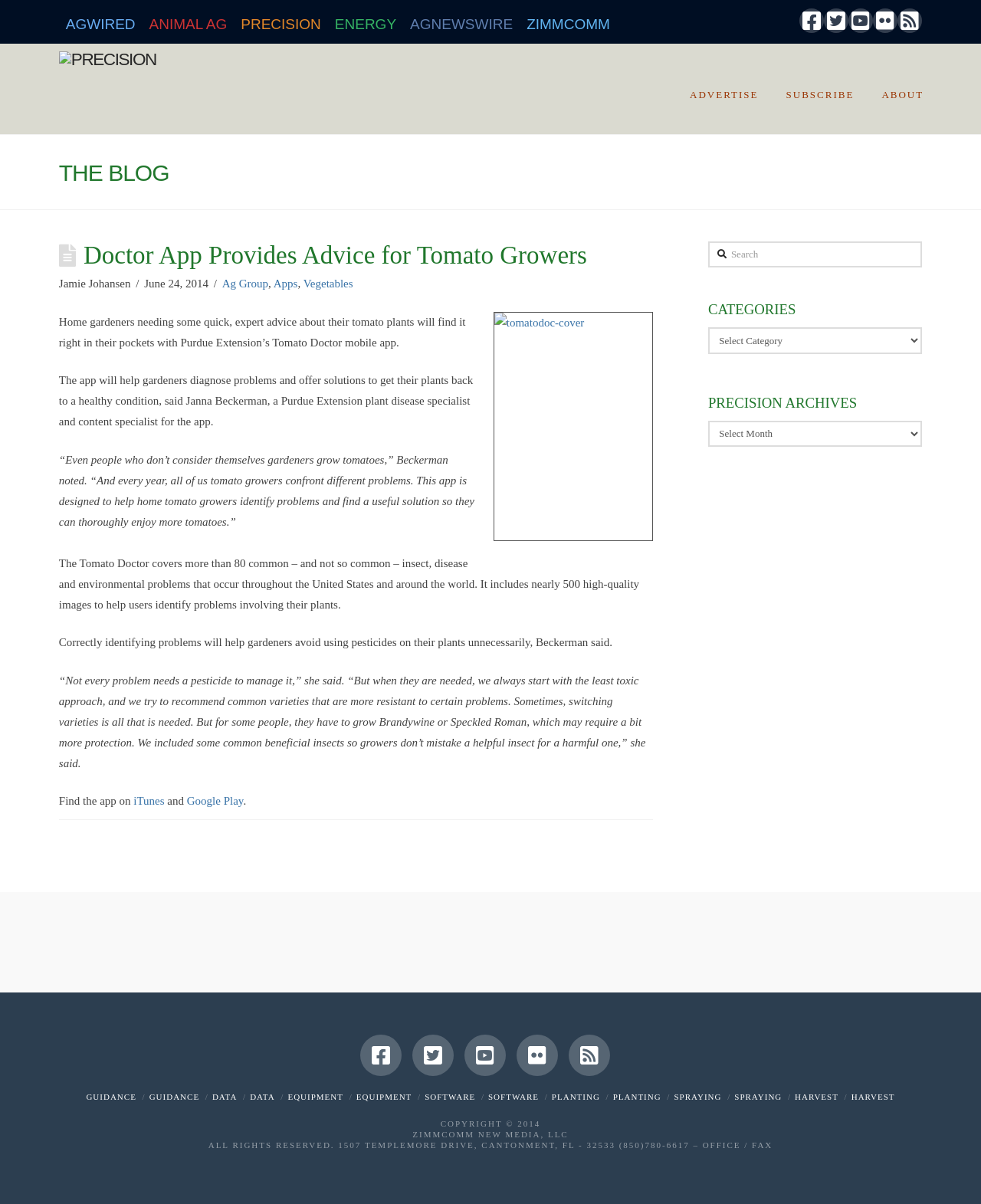Who is the content specialist for the Tomato Doctor app?
Provide a detailed answer to the question, using the image to inform your response.

According to the article, Janna Beckerman is a Purdue Extension plant disease specialist and content specialist for the Tomato Doctor app.